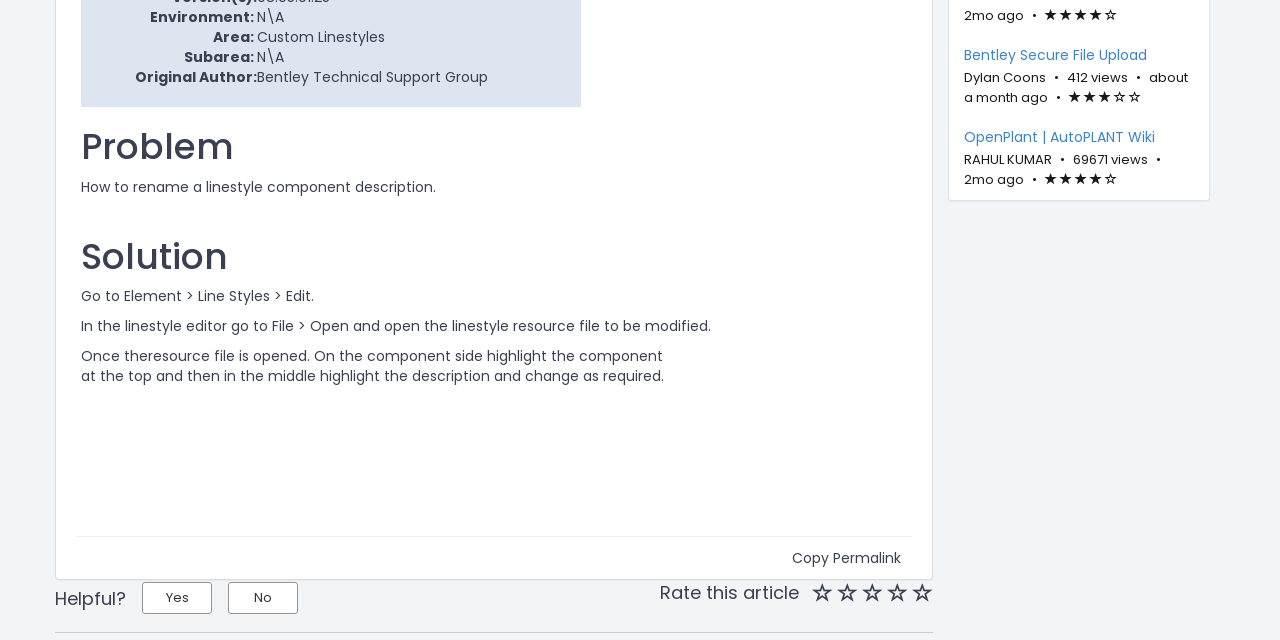Using the element description: "OpenPlant | AutoPLANT Wiki", determine the bounding box coordinates for the specified UI element. The coordinates should be four float numbers between 0 and 1, [left, top, right, bottom].

[0.753, 0.199, 0.933, 0.23]